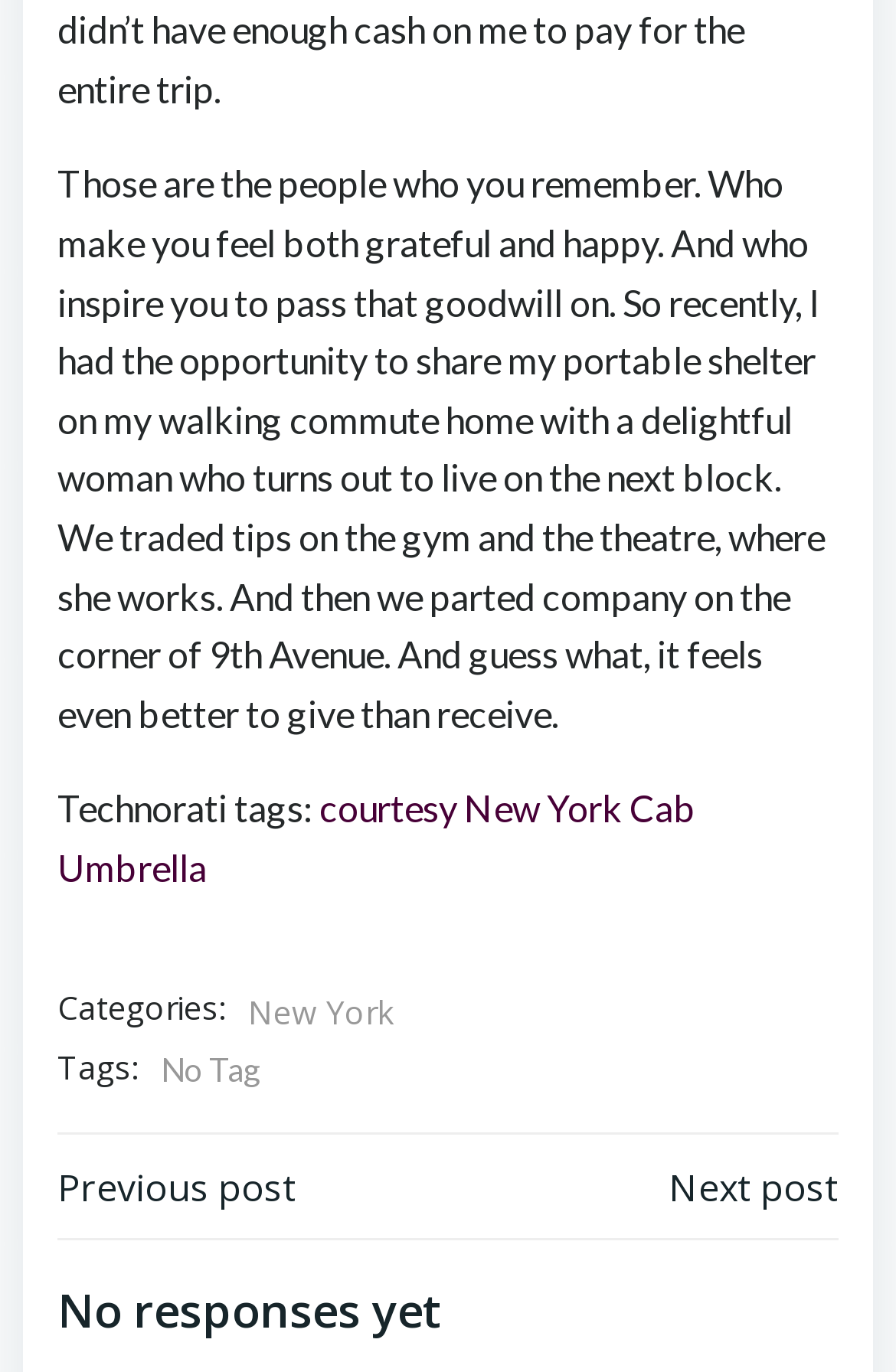How many navigation sections are there?
Please respond to the question thoroughly and include all relevant details.

There are two navigation sections on the webpage, both labeled 'Post navigation'. These sections are separated by their bounding box coordinates, with one section appearing above the other.